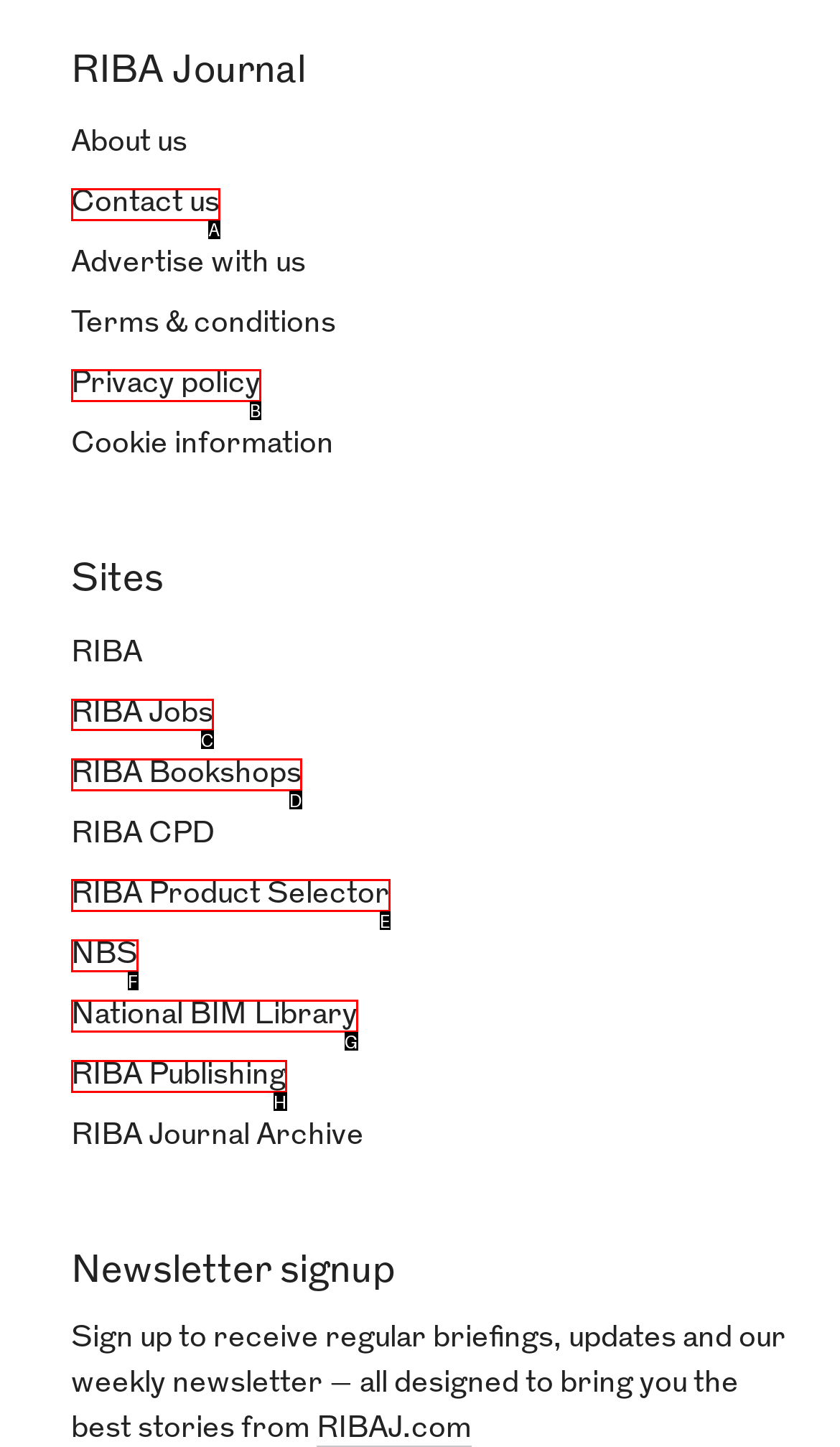Select the HTML element that should be clicked to accomplish the task: Go to RIBA Jobs Reply with the corresponding letter of the option.

C